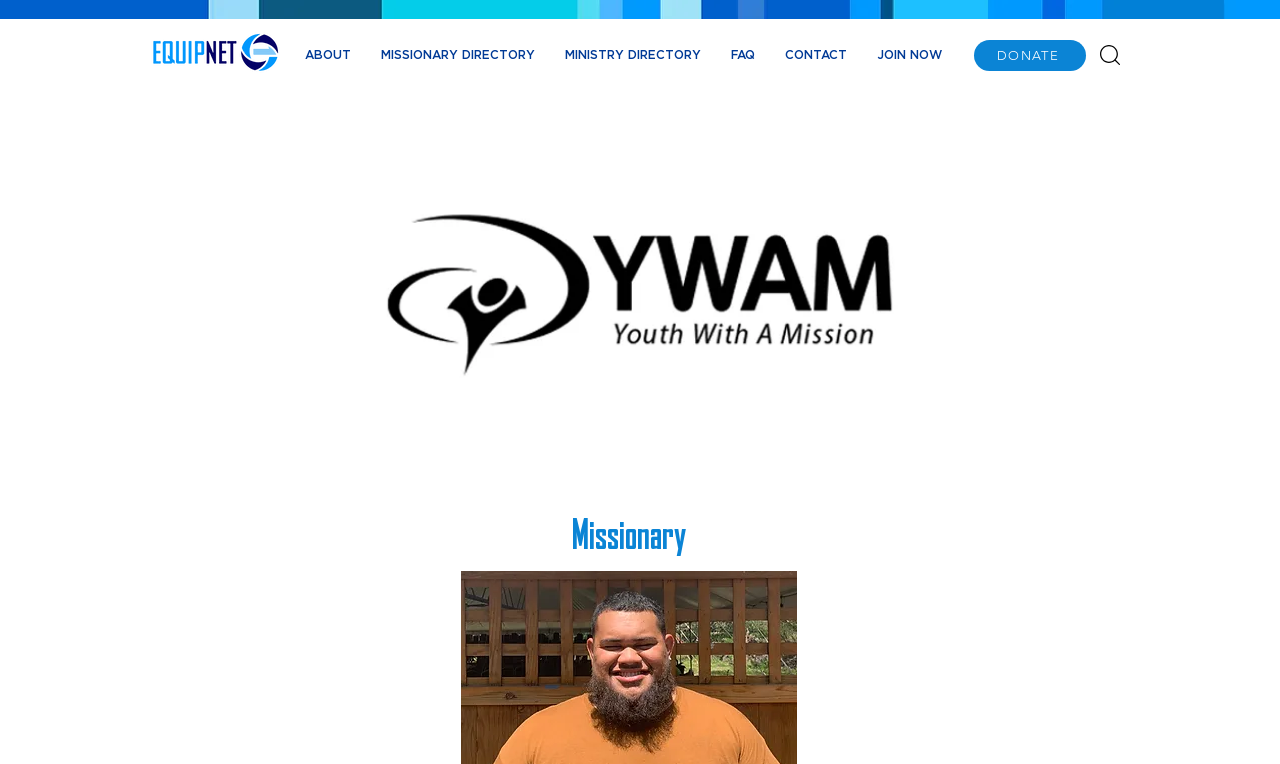Provide a brief response in the form of a single word or phrase:
How many images are there on the webpage?

2